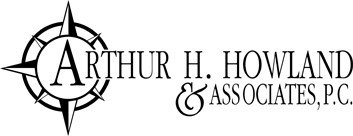Answer the question with a single word or phrase: 
What does the '& Associates, P.C.' portion emphasize?

Collaboration and corporate structure